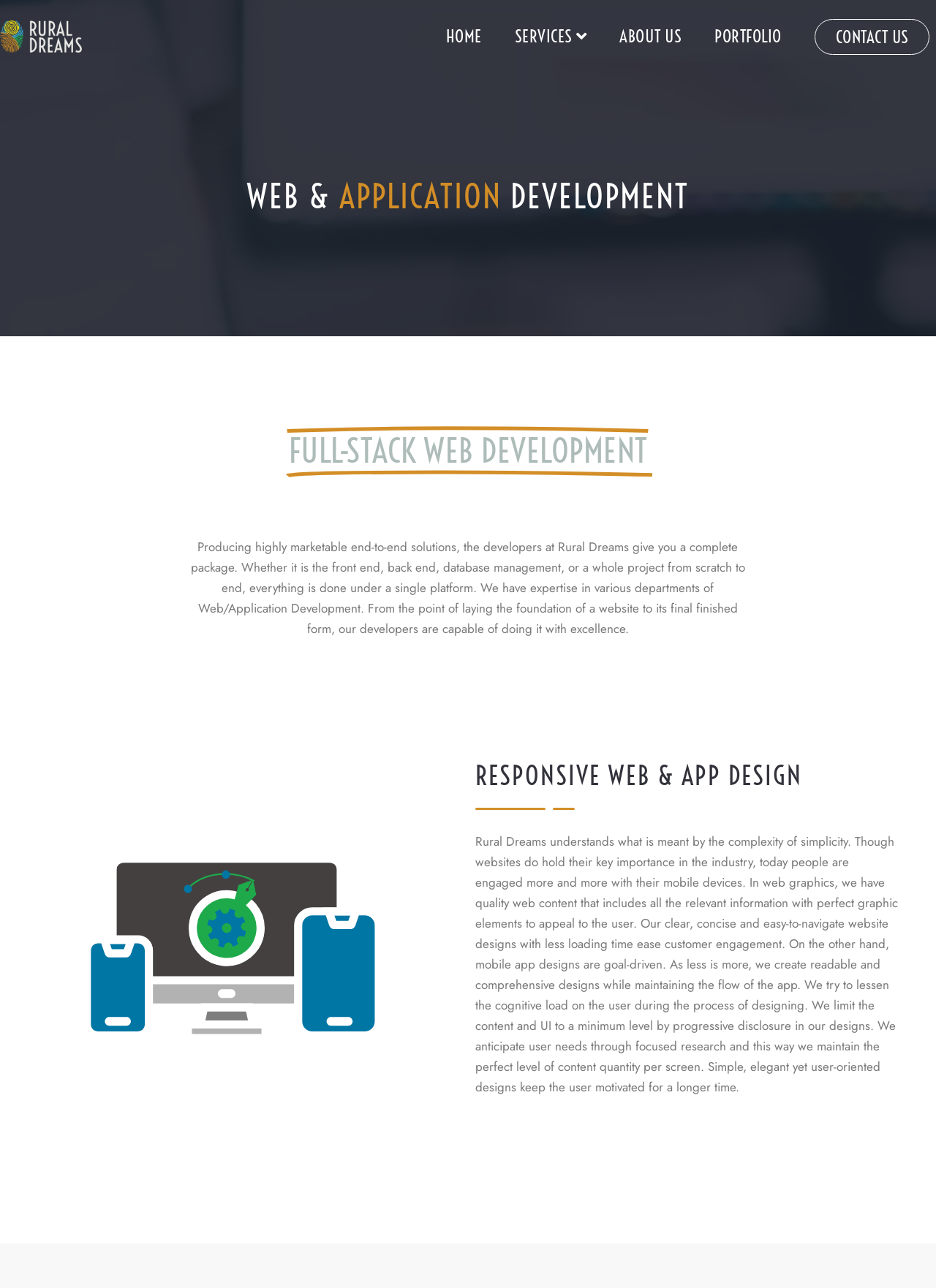Answer in one word or a short phrase: 
What is the importance of simplicity in Rural Dreams' design approach?

Complexity of simplicity